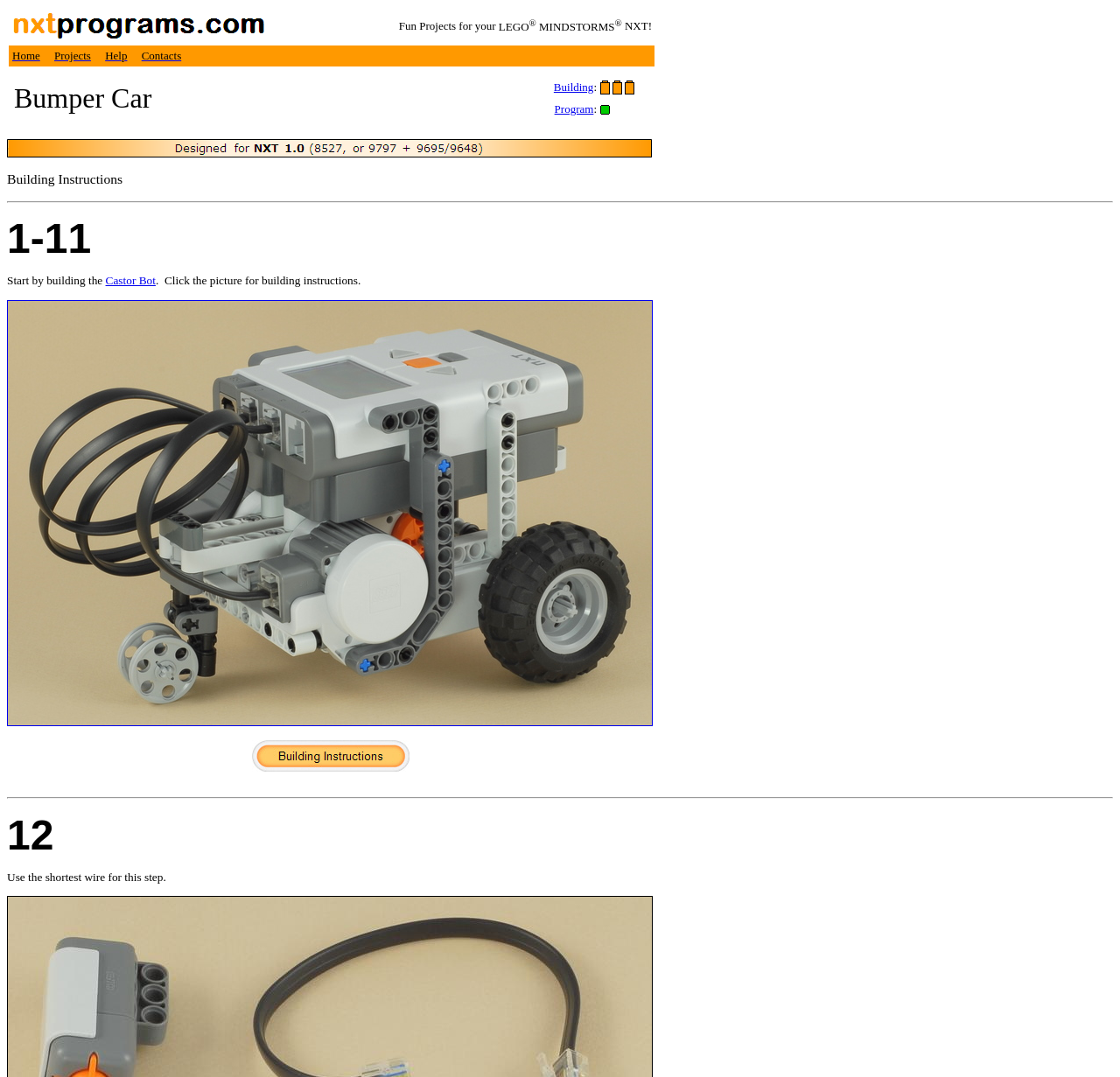What is the topic of the building instructions?
Please provide a comprehensive answer based on the information in the image.

The topic of the building instructions can be found in the LayoutTable, where it is written as 'Building Instructions' in a LayoutTableCell. This is likely the main topic of the instructions provided on the webpage.